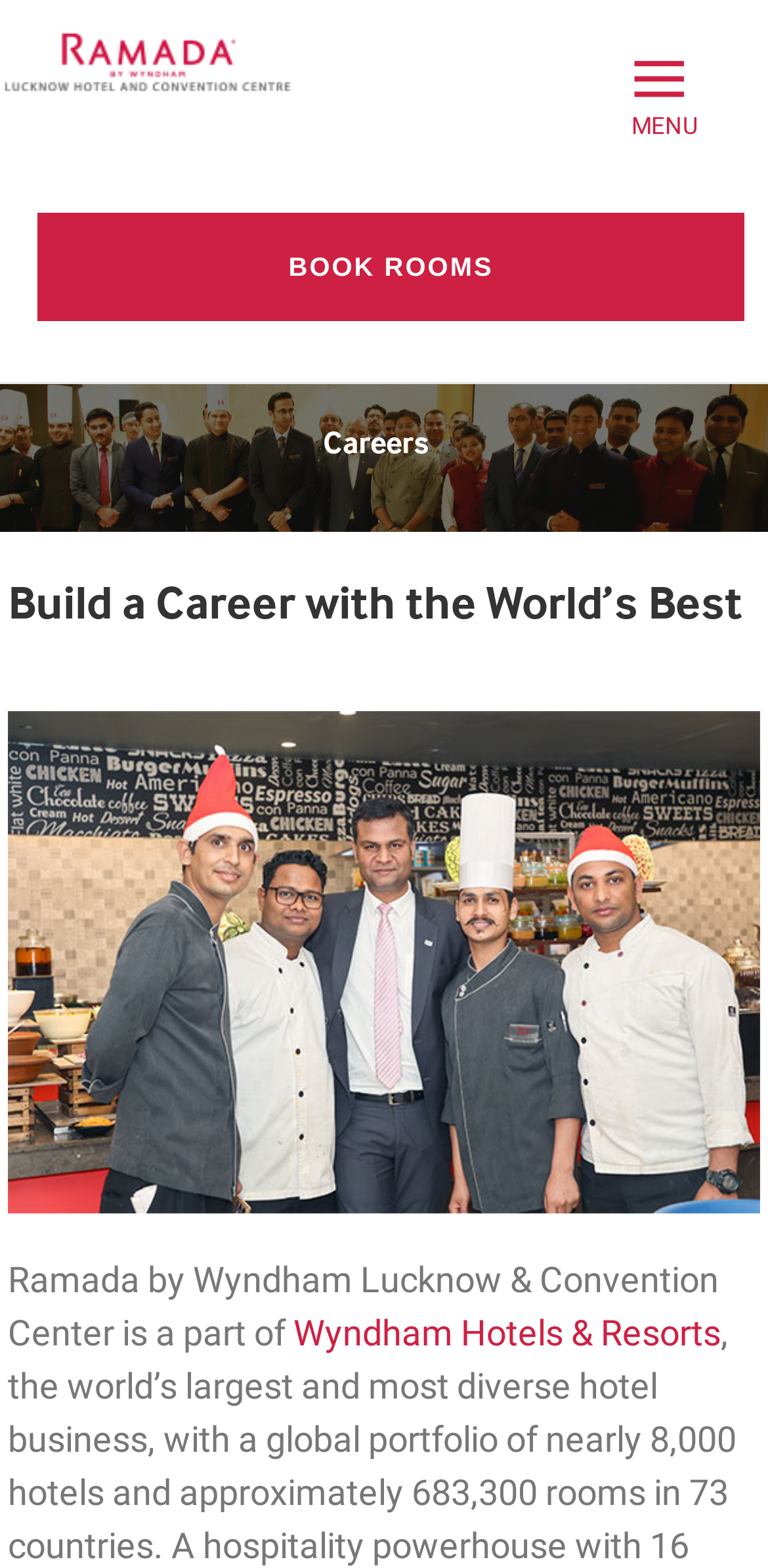Respond to the question below with a single word or phrase:
What is the name of the hotel?

Ramada Lucknow Hotel & Convention Centre